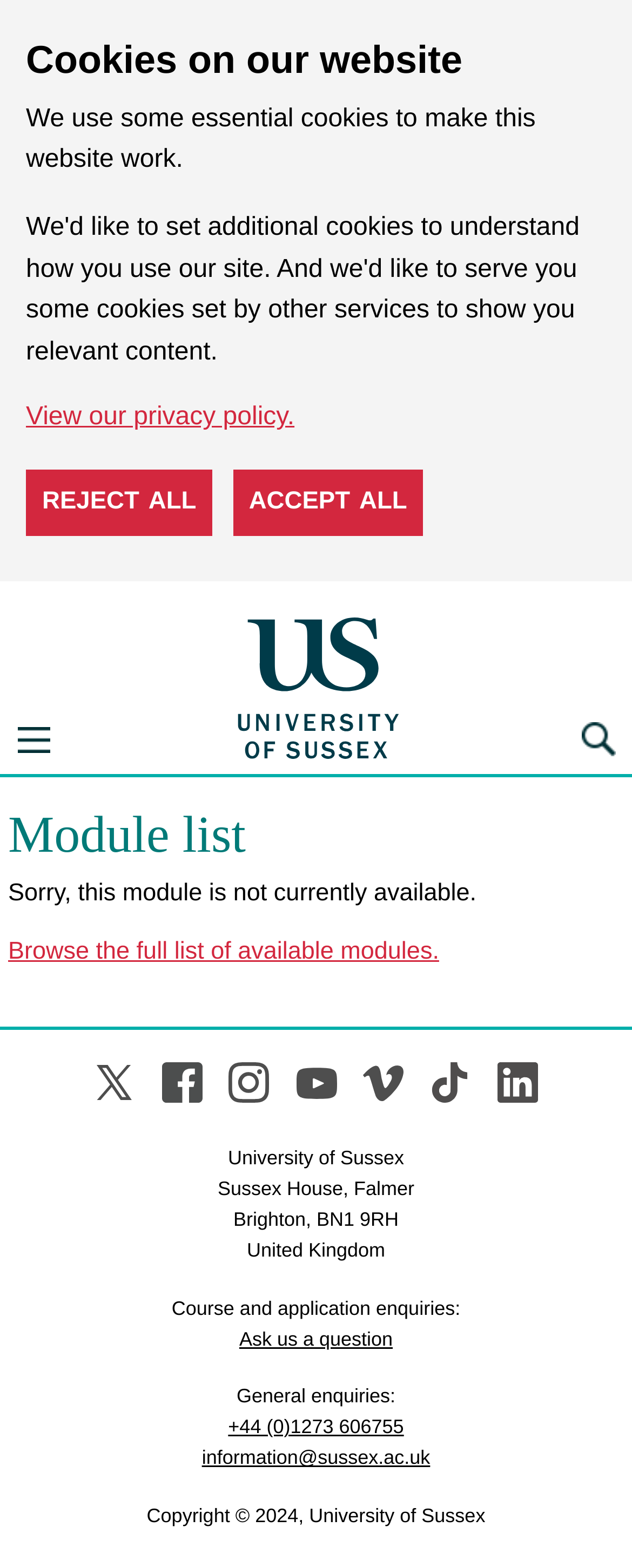Please identify the bounding box coordinates of the region to click in order to complete the given instruction: "Open the navigation menu". The coordinates should be four float numbers between 0 and 1, i.e., [left, top, right, bottom].

[0.0, 0.45, 0.108, 0.494]